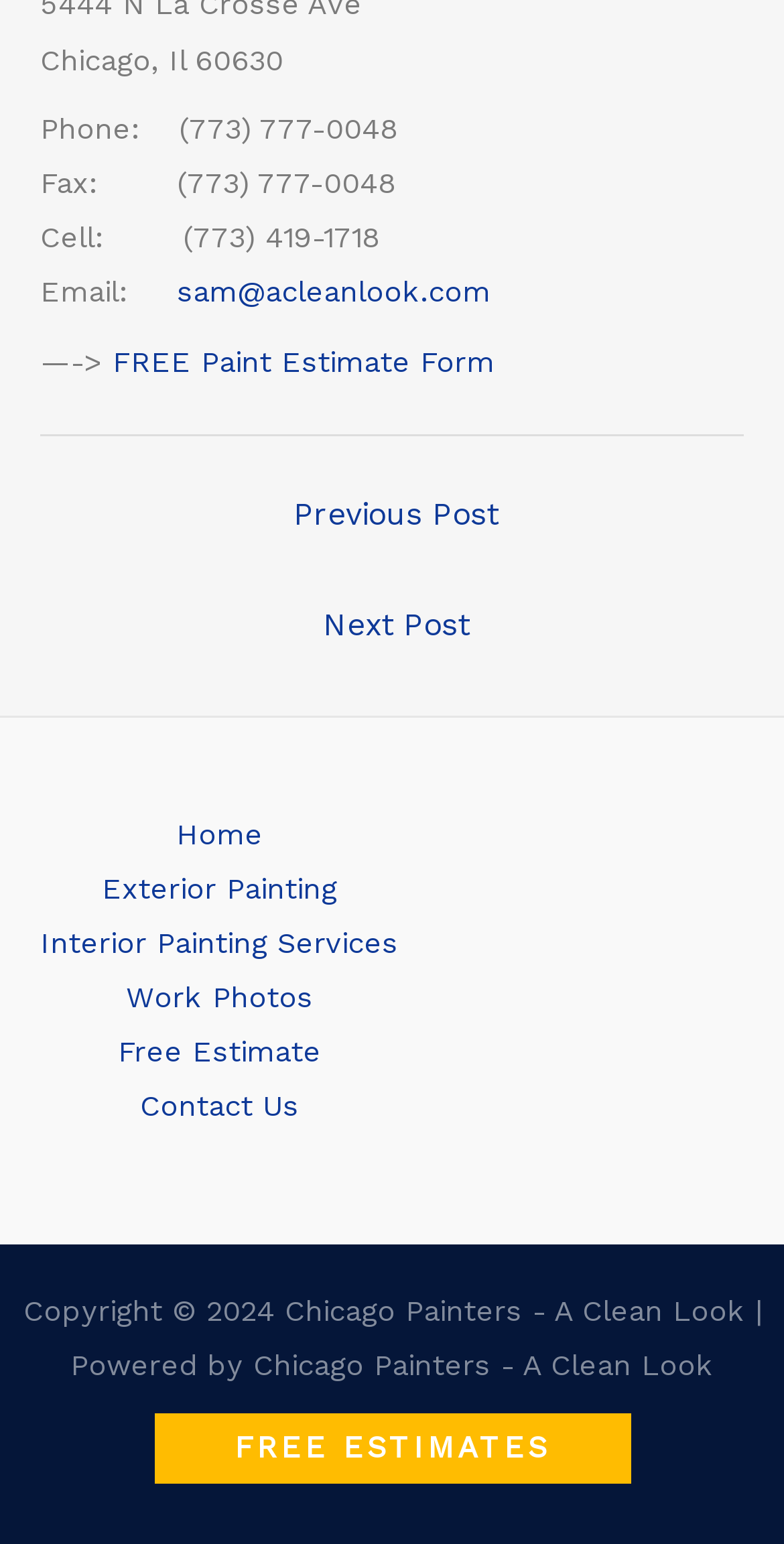Determine the bounding box coordinates of the clickable region to follow the instruction: "Contact us through email".

[0.226, 0.177, 0.626, 0.201]